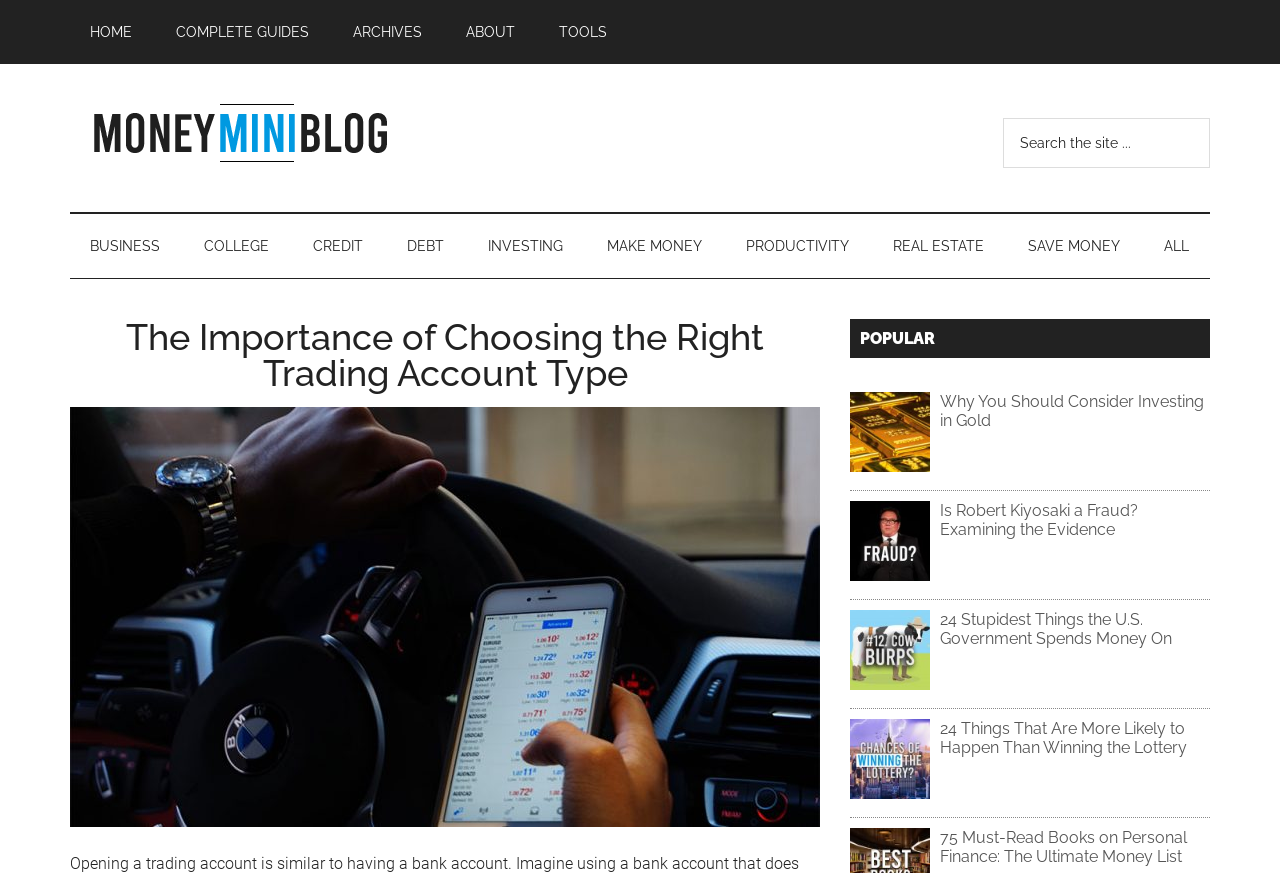How many popular articles are listed in the primary sidebar?
Give a single word or phrase as your answer by examining the image.

5